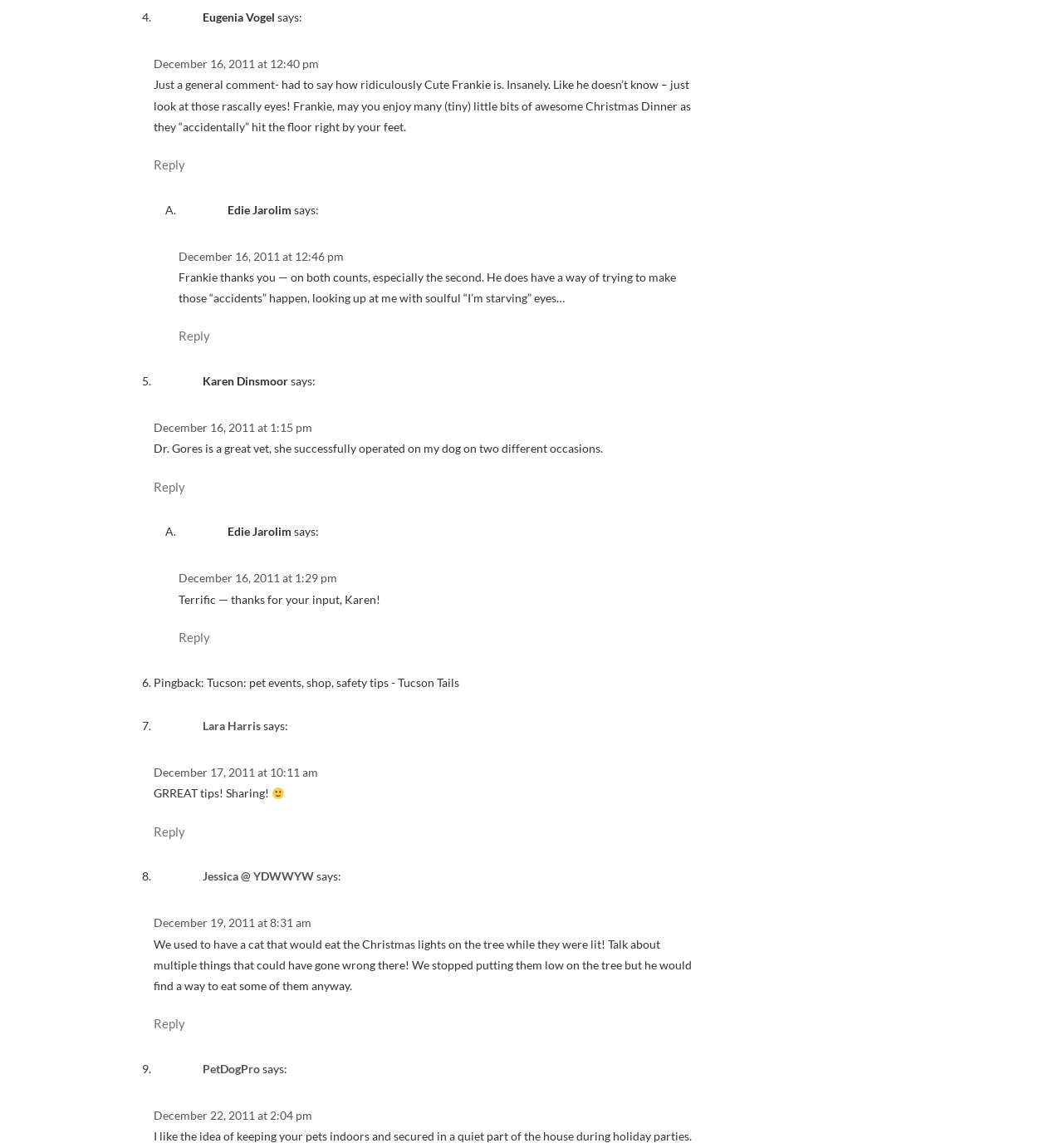What is the name of the first commenter?
Can you provide a detailed and comprehensive answer to the question?

The first commenter's name is Eugenia Vogel, which can be found in the first article section, where it says 'Eugenia Vogel says:'.